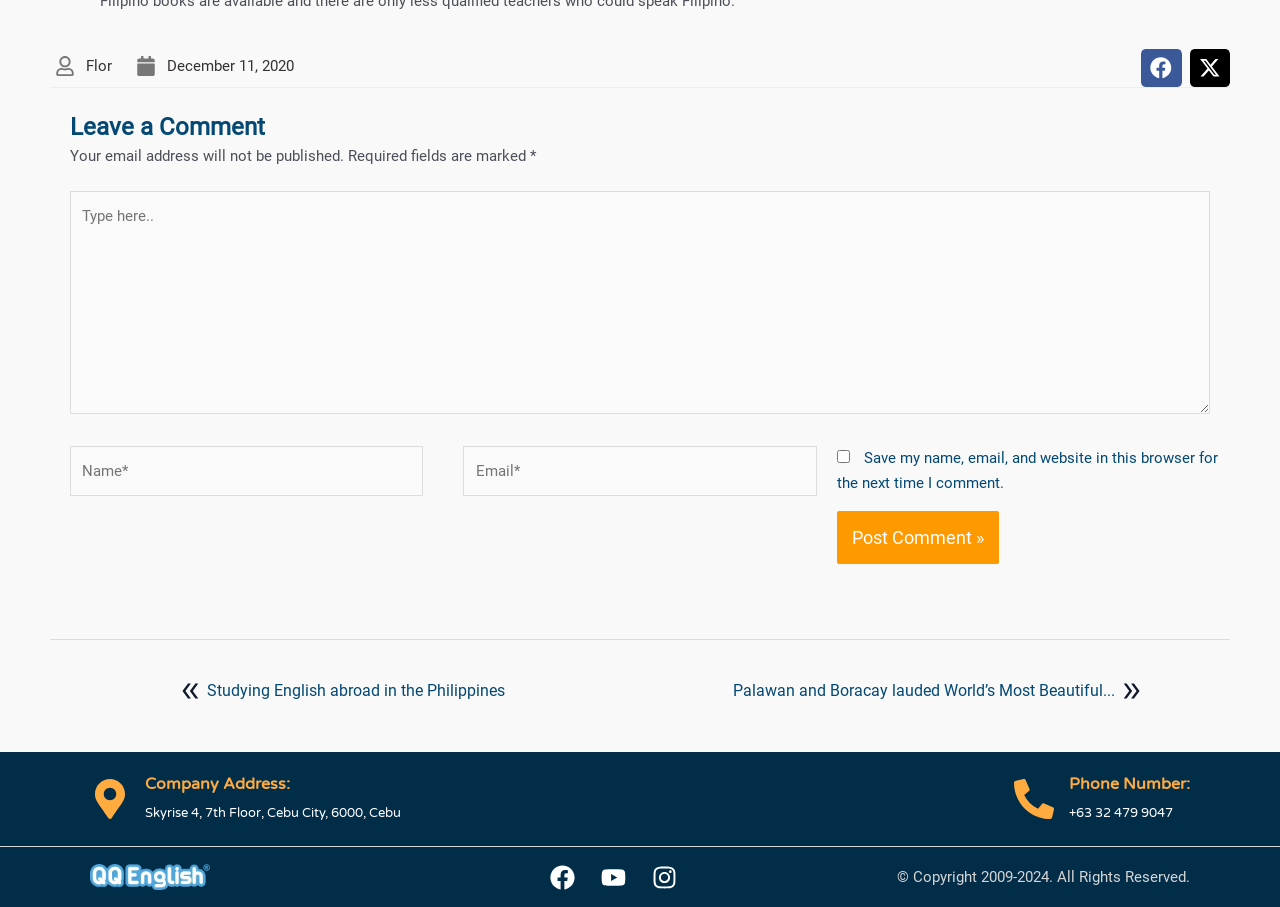Please indicate the bounding box coordinates for the clickable area to complete the following task: "Share on Facebook". The coordinates should be specified as four float numbers between 0 and 1, i.e., [left, top, right, bottom].

[0.891, 0.054, 0.923, 0.096]